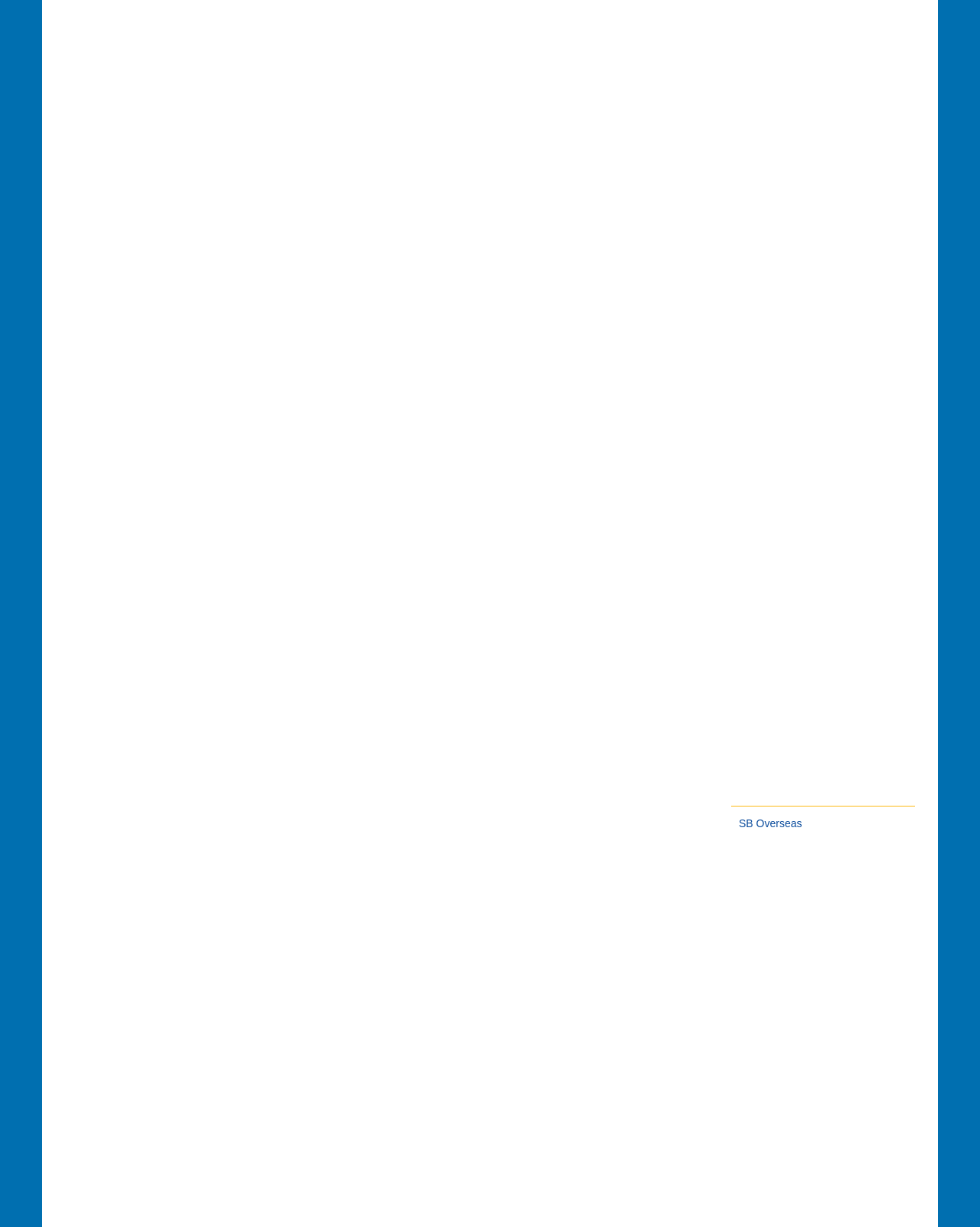Determine the bounding box for the UI element described here: "SB Overseas".

[0.754, 0.666, 0.818, 0.676]